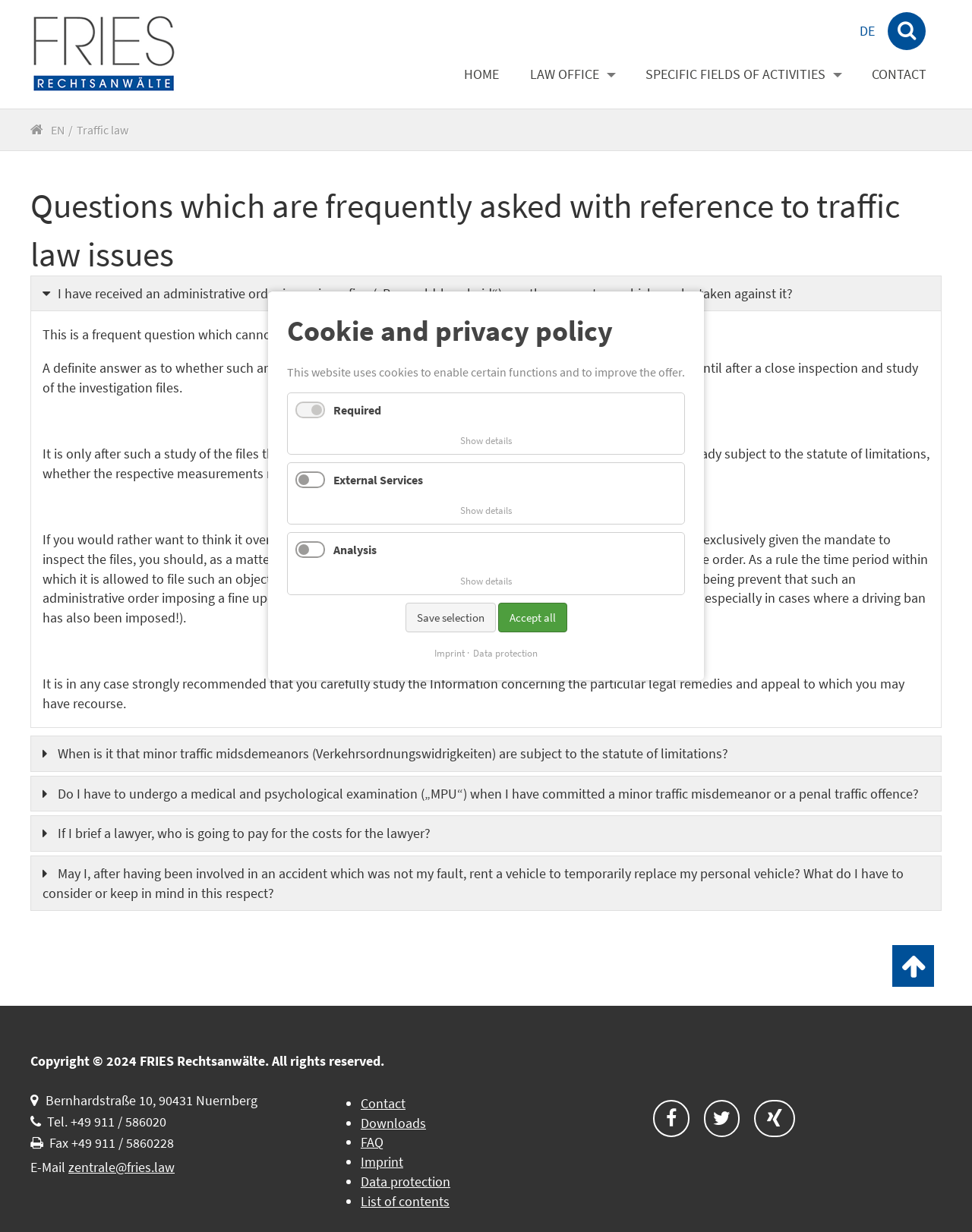With reference to the image, please provide a detailed answer to the following question: What is the name of the law office?

I found the answer by looking at the logo and the text on the top left corner of the webpage, which says 'Traffic law - FRIES Rechtsanwälte Partnerschaft'.